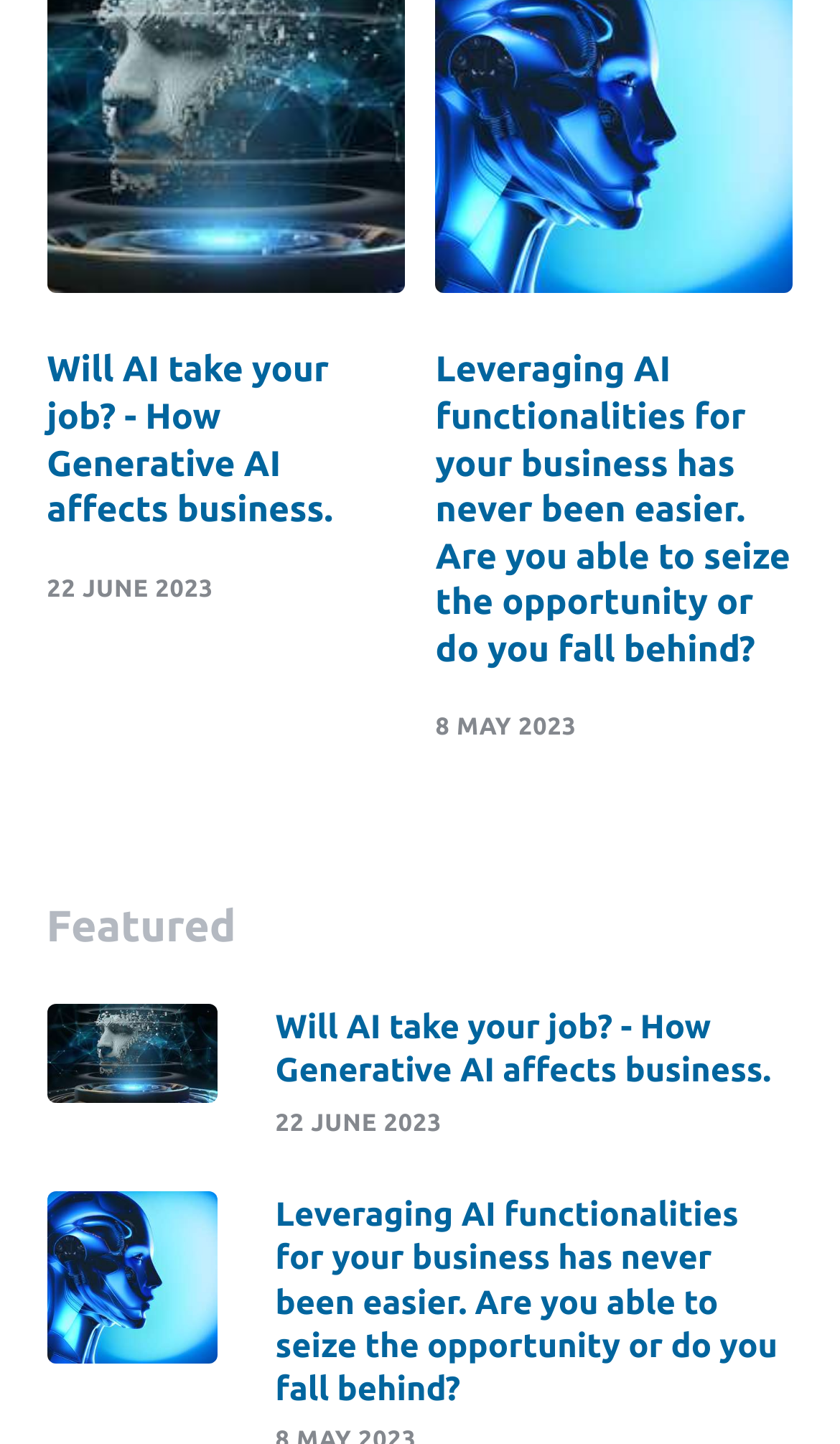How many months apart are the two featured articles?
Using the screenshot, give a one-word or short phrase answer.

2 months